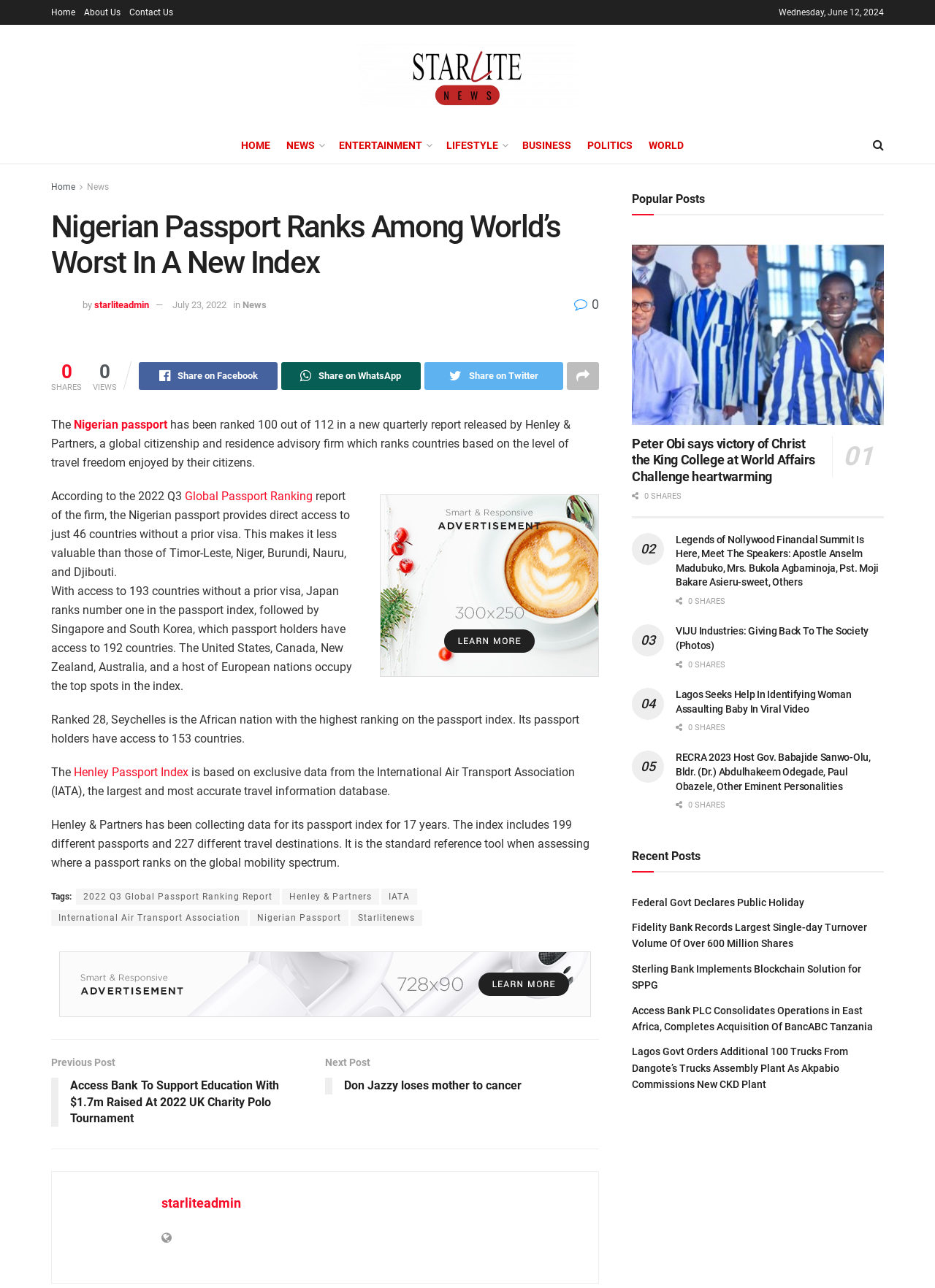Please identify the webpage's heading and generate its text content.

Nigerian Passport Ranks Among World’s Worst In A New Index